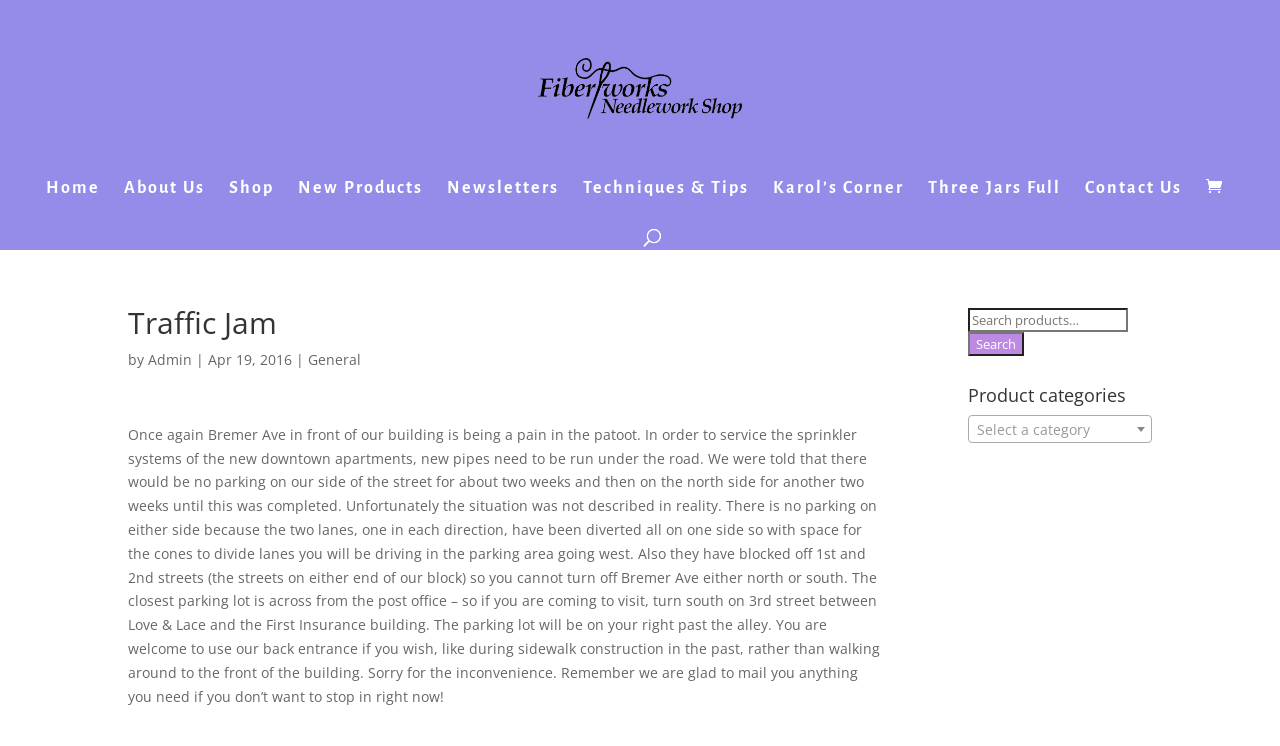Determine the bounding box coordinates of the clickable area required to perform the following instruction: "Search for a product". The coordinates should be represented as four float numbers between 0 and 1: [left, top, right, bottom].

[0.756, 0.413, 0.9, 0.477]